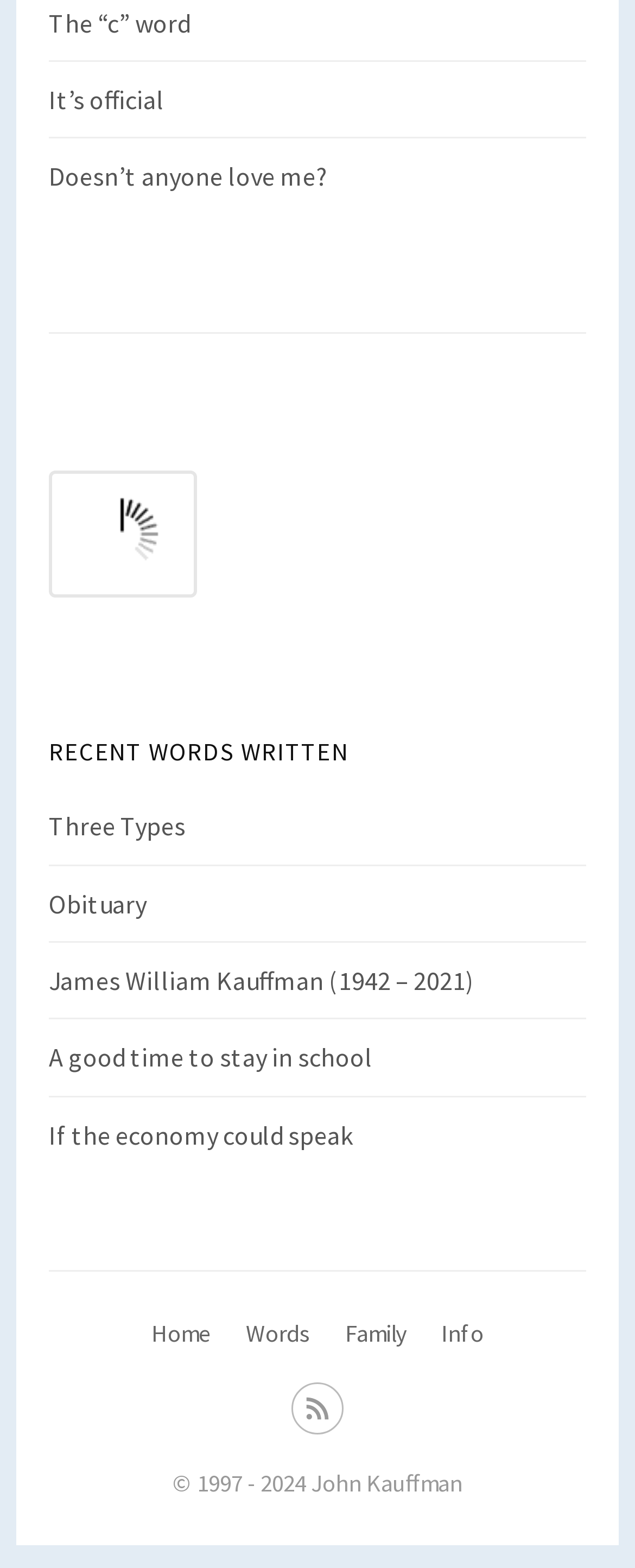What is the copyright year range?
Based on the visual details in the image, please answer the question thoroughly.

The copyright year range can be found in the StaticText element with ID 63, which contains the text '© 1997 - 2024 John Kauffman'.